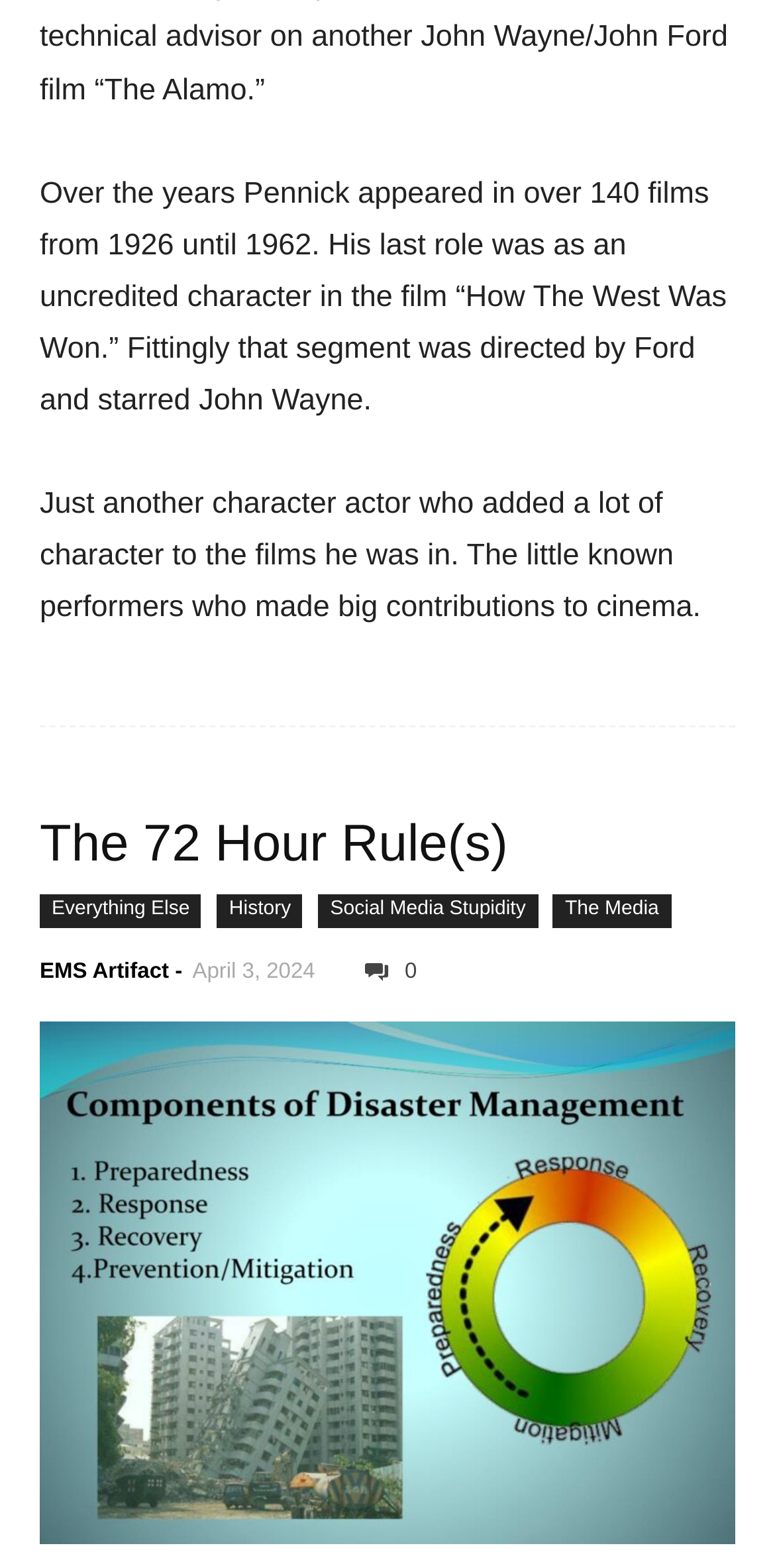Please give a concise answer to this question using a single word or phrase: 
What is the name of the person mentioned in the first paragraph?

Pennick